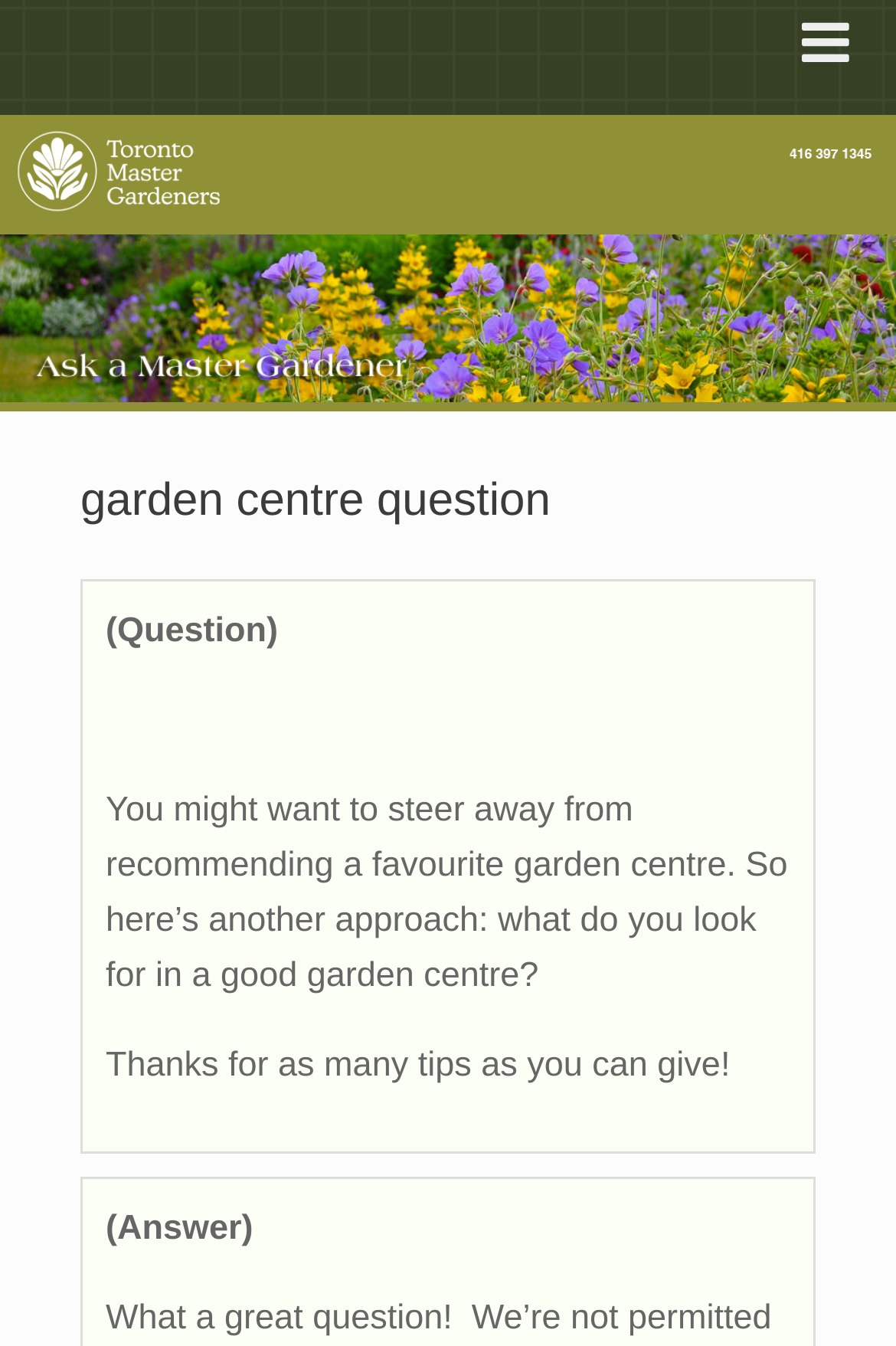Can you locate the main headline on this webpage and provide its text content?

garden centre question